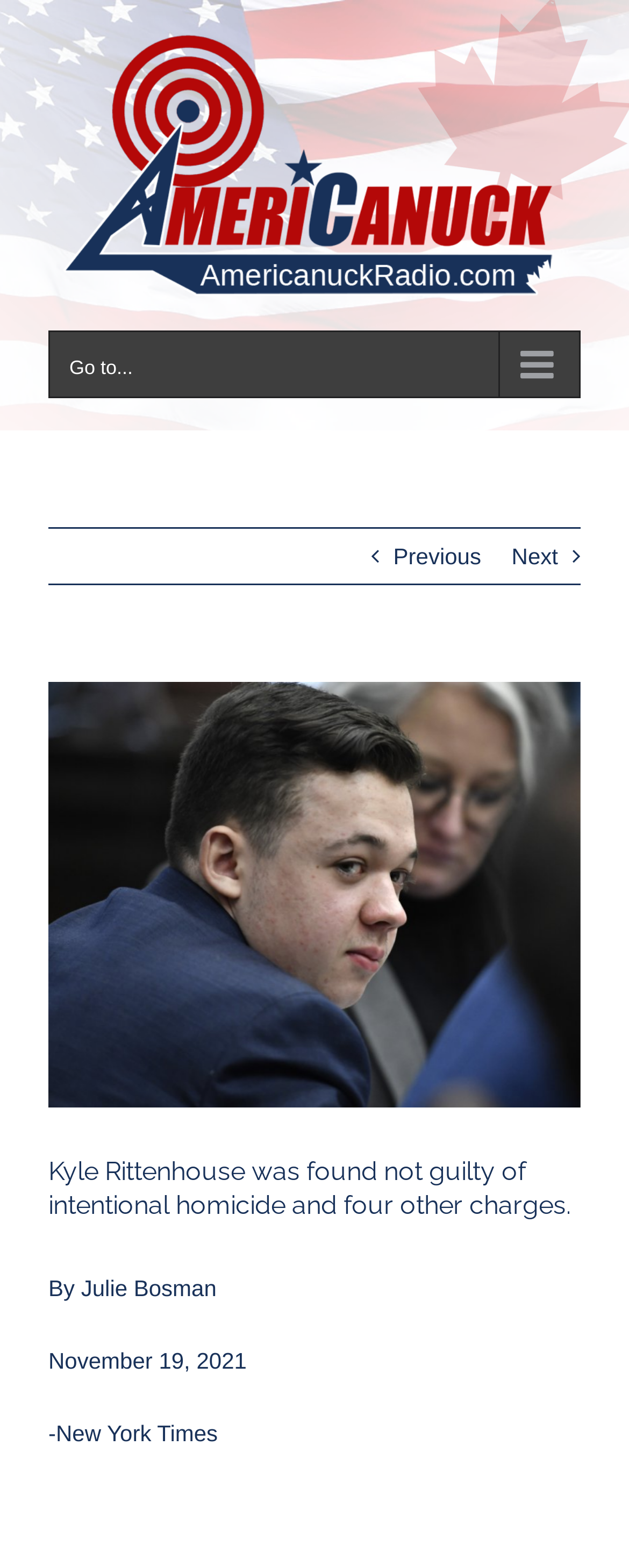Given the element description, predict the bounding box coordinates in the format (top-left x, top-left y, bottom-right x, bottom-right y). Make sure all values are between 0 and 1. Here is the element description: Humanities across Borders

None